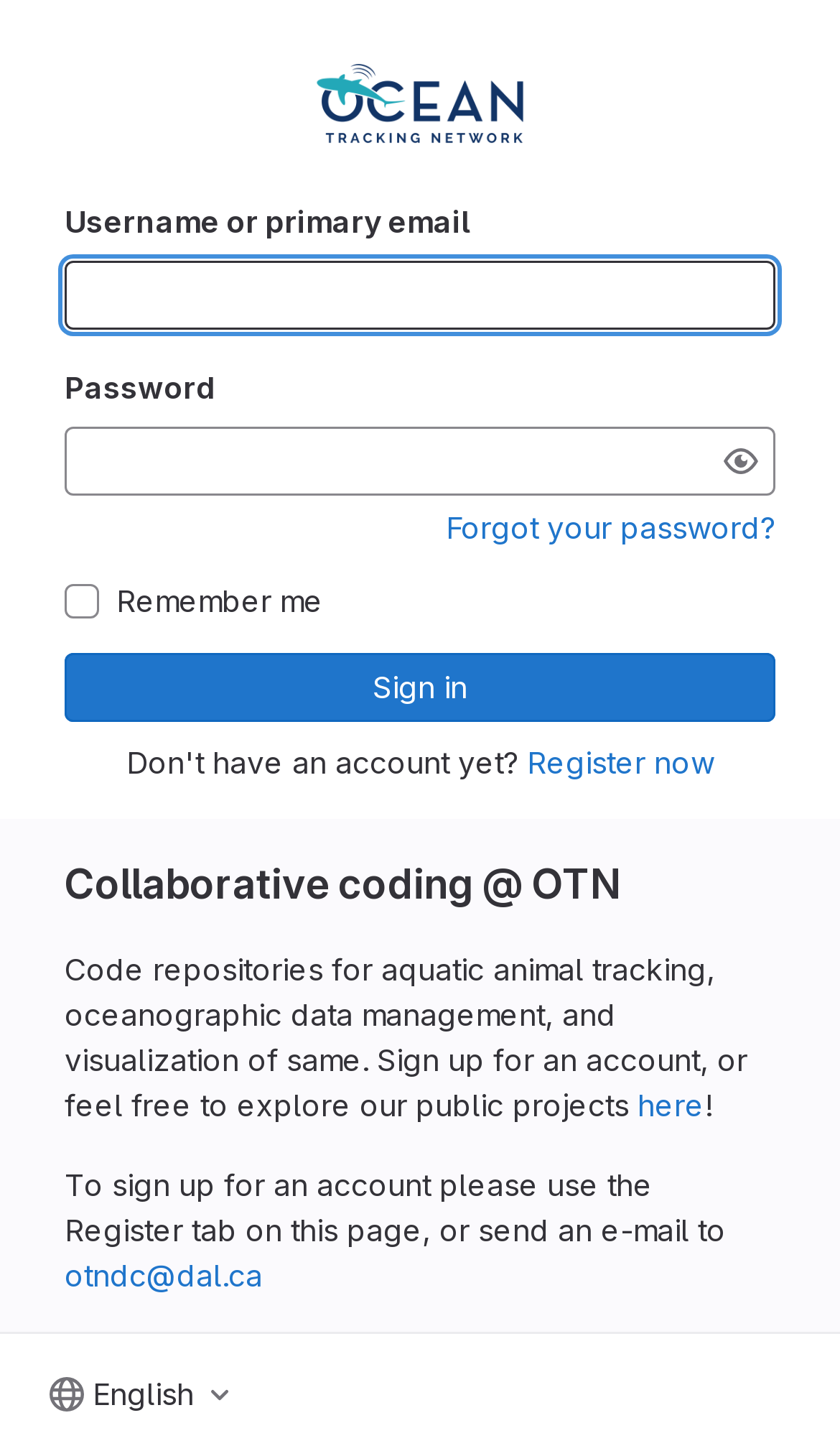Is there an option to remember me?
Refer to the screenshot and deliver a thorough answer to the question presented.

On the signin form, there is a checkbox labeled 'Remember me' which is not checked by default. This suggests that users have the option to remember their login credentials.